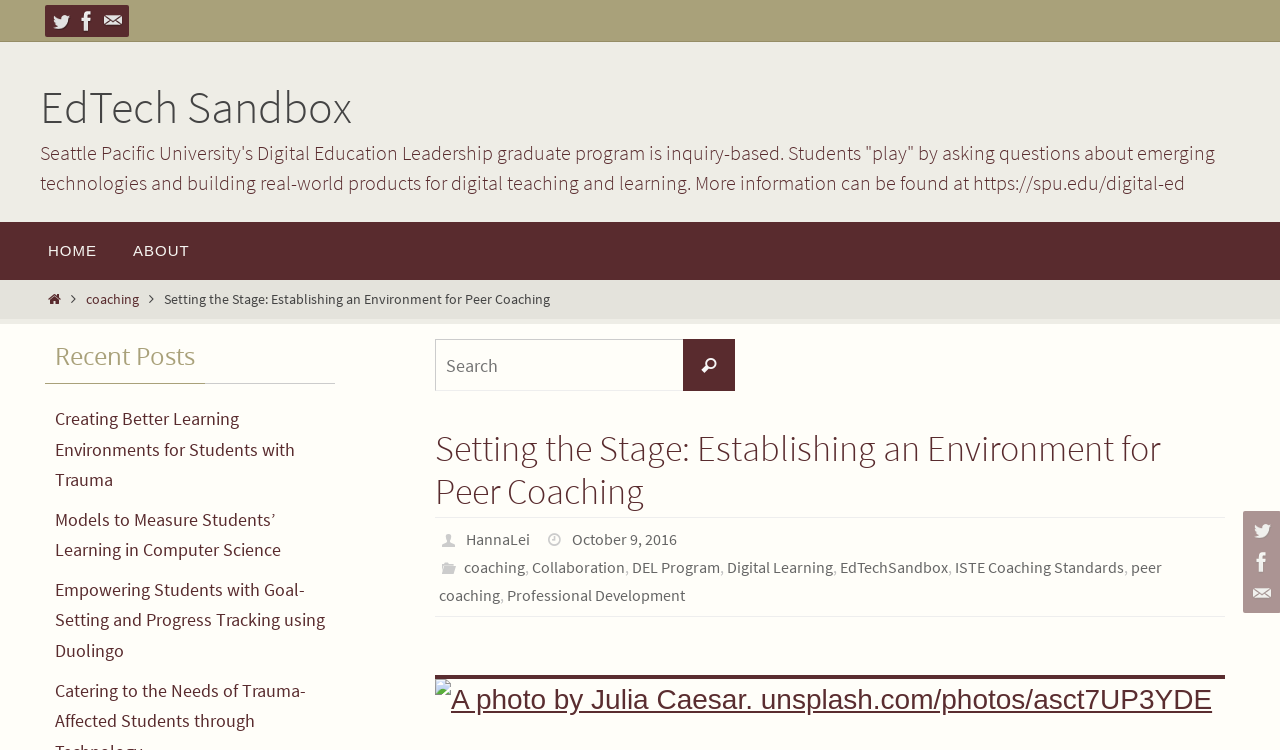Please determine the bounding box coordinates of the element's region to click for the following instruction: "Search for something".

[0.34, 0.452, 0.574, 0.521]